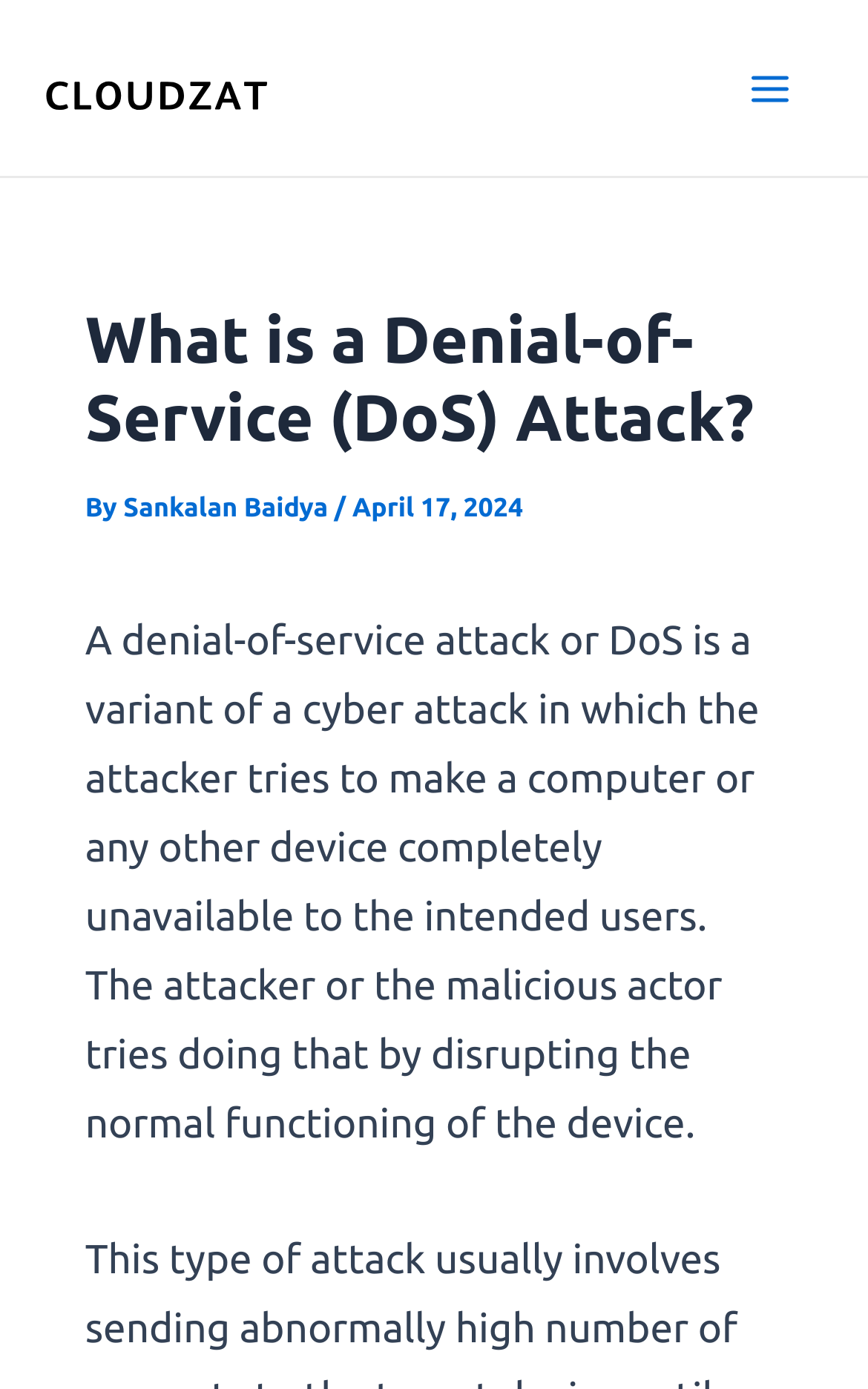Identify the bounding box for the described UI element. Provide the coordinates in (top-left x, top-left y, bottom-right x, bottom-right y) format with values ranging from 0 to 1: Sankalan Baidya

[0.091, 0.484, 0.334, 0.505]